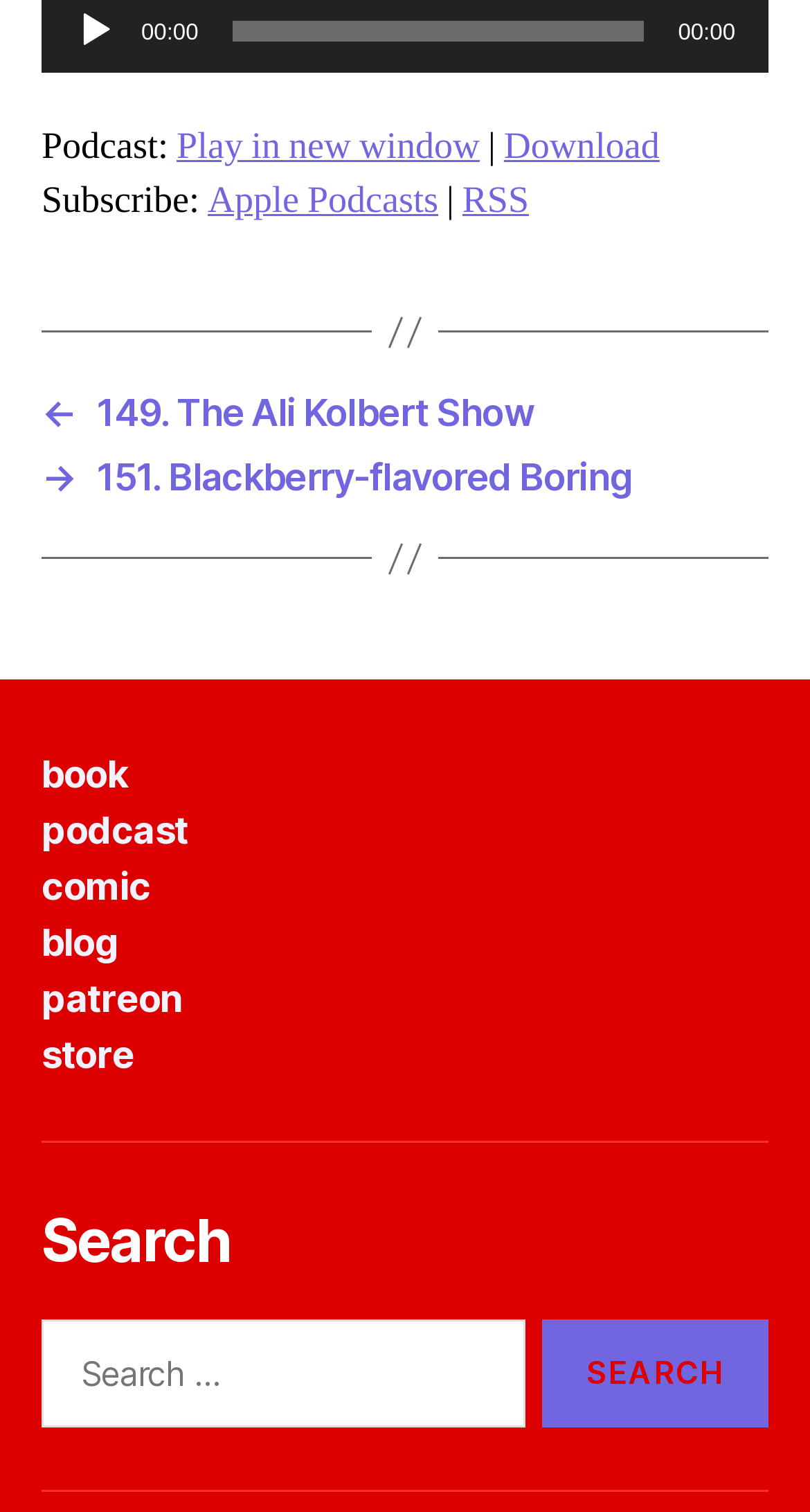What is the purpose of the button with the text 'Play'?
Use the image to give a comprehensive and detailed response to the question.

The button with the text 'Play' is likely used to play the podcast, as it is located above the Time Slider element and has a 'Play' label.